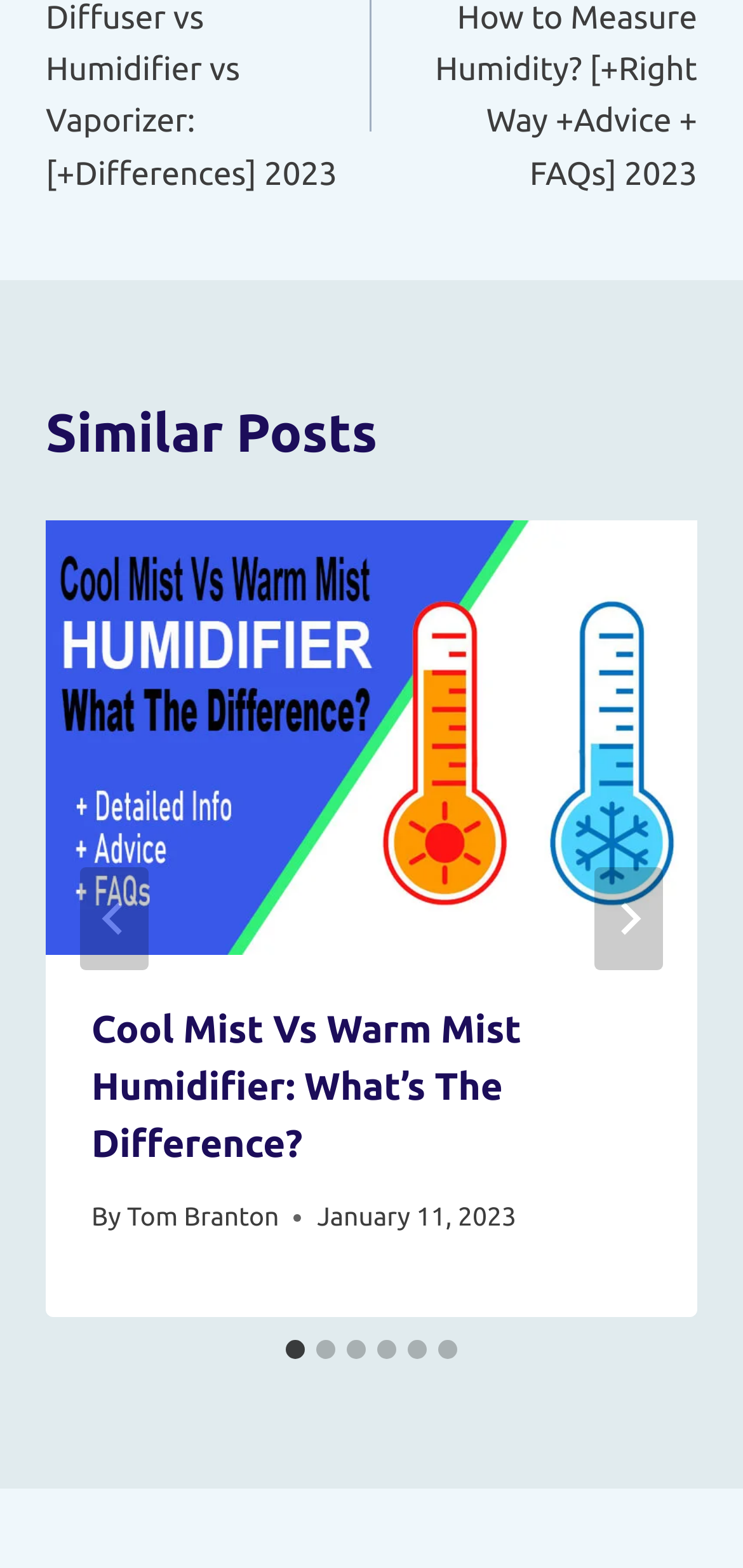Please look at the image and answer the question with a detailed explanation: When was the article published?

I found the publication date by looking at the time element inside the article element, which is 'January 11, 2023'. This indicates when the article was published.